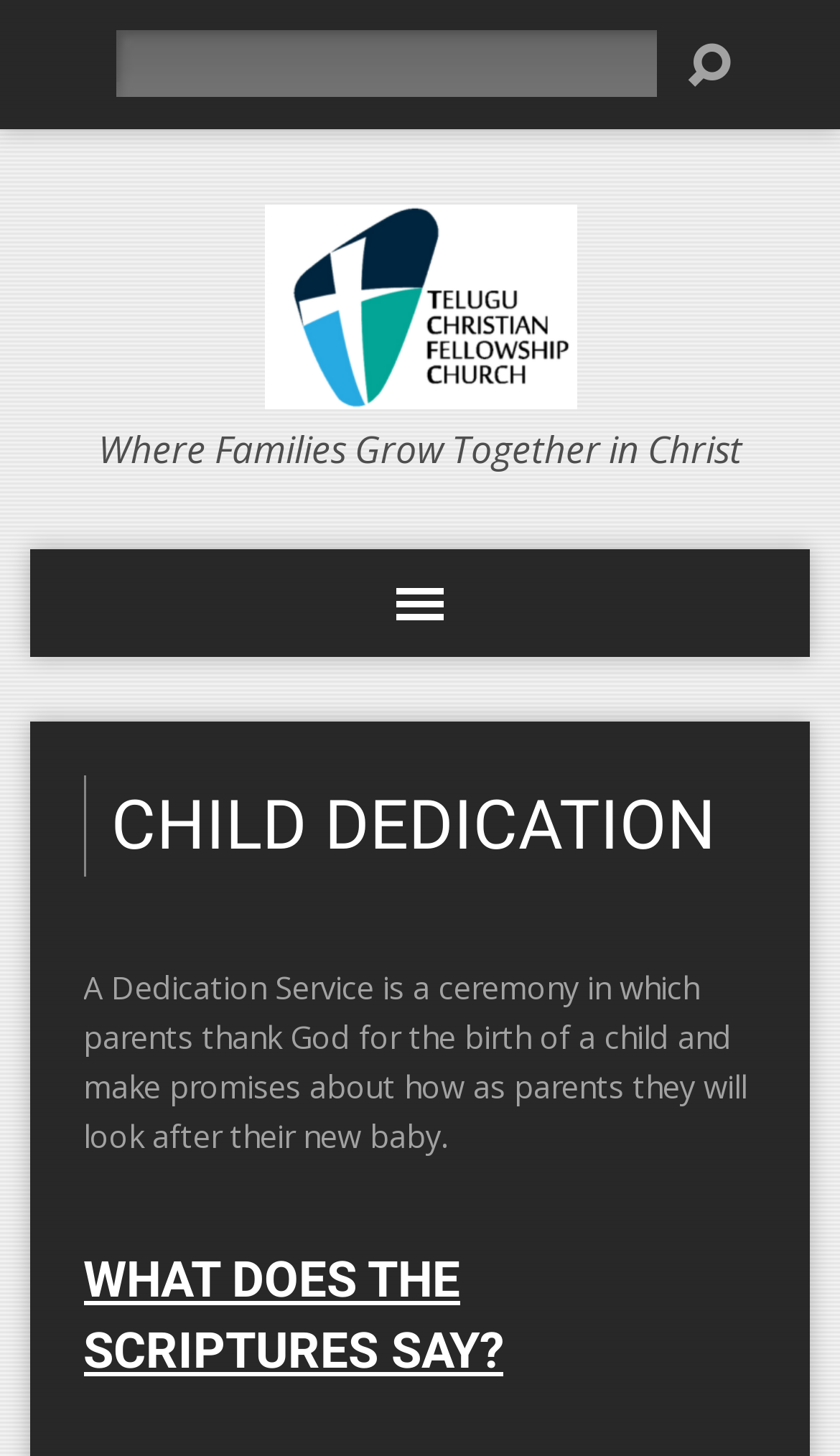What is the topic of the heading 'WHAT DOES THE SCRIPTURES SAY?'?
Refer to the image and provide a concise answer in one word or phrase.

Scriptures on child dedication